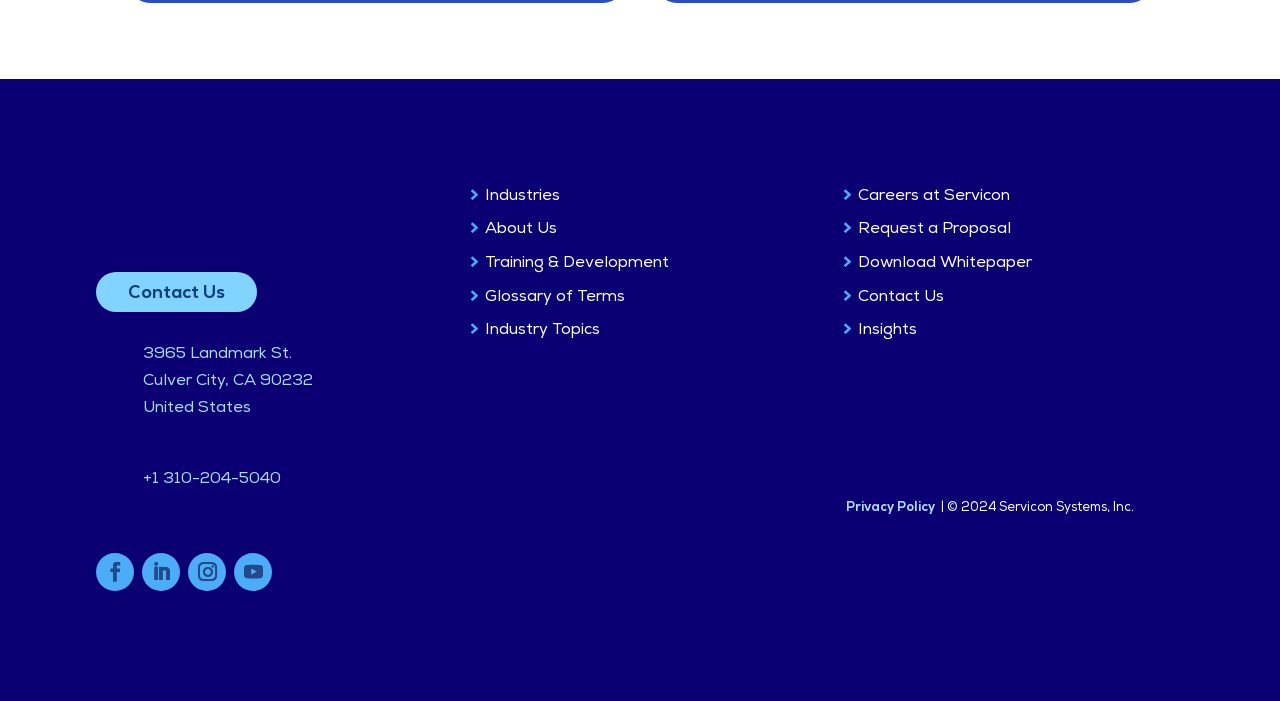Identify the bounding box coordinates for the UI element mentioned here: "in the Guardian". Provide the coordinates as four float values between 0 and 1, i.e., [left, top, right, bottom].

None